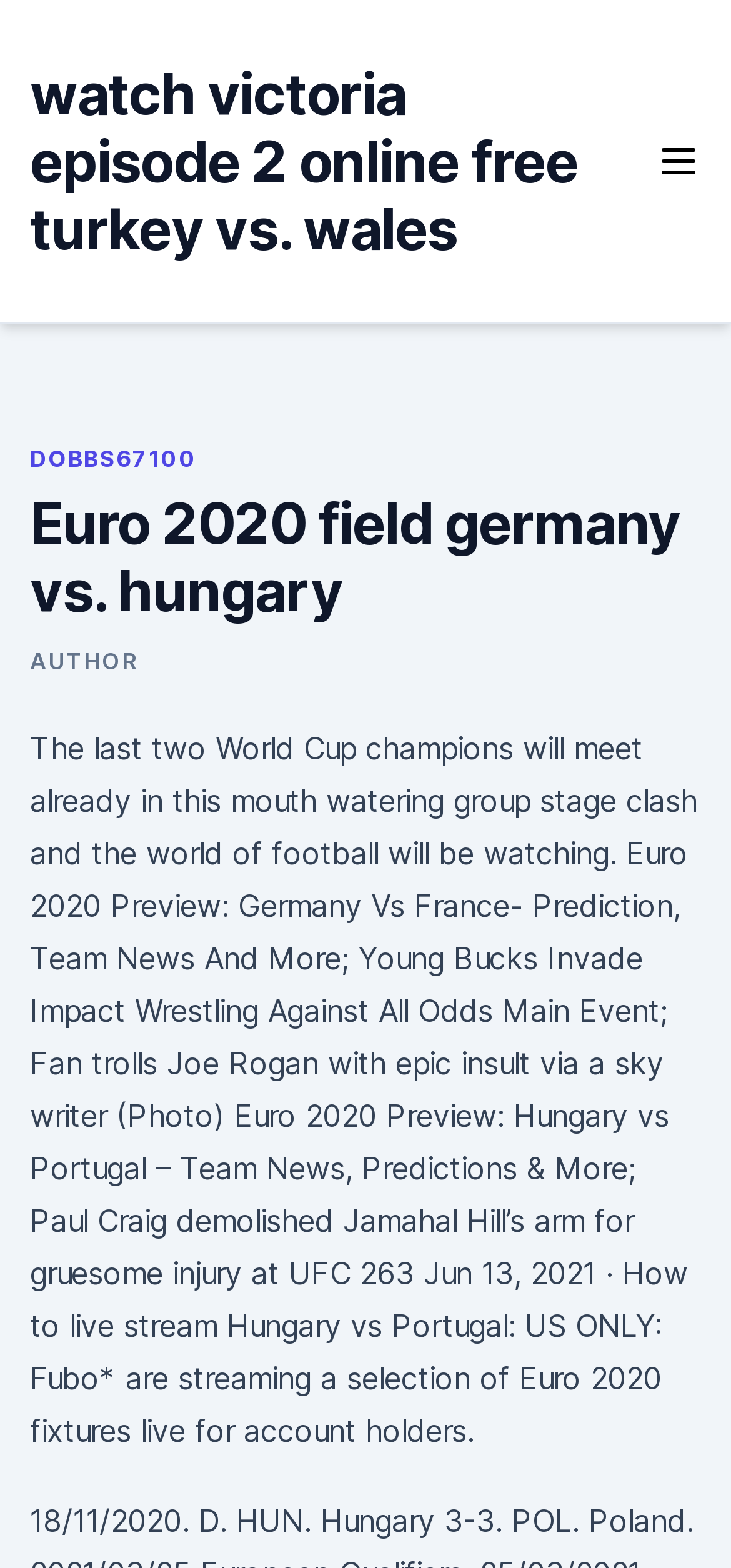Identify and provide the text content of the webpage's primary headline.

Euro 2020 field germany vs. hungary